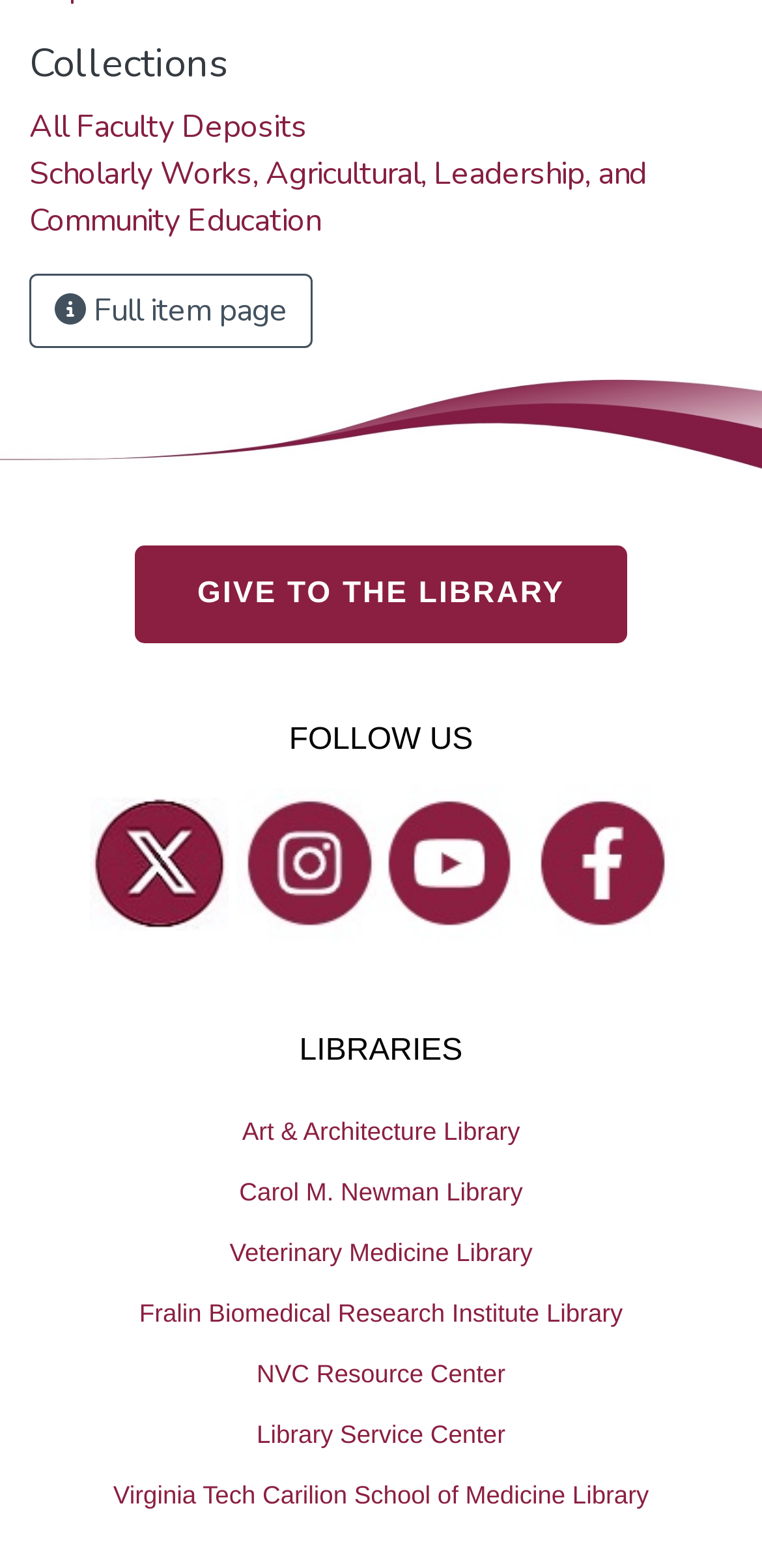Respond with a single word or short phrase to the following question: 
How many social media platforms are listed under 'FOLLOW US'?

4